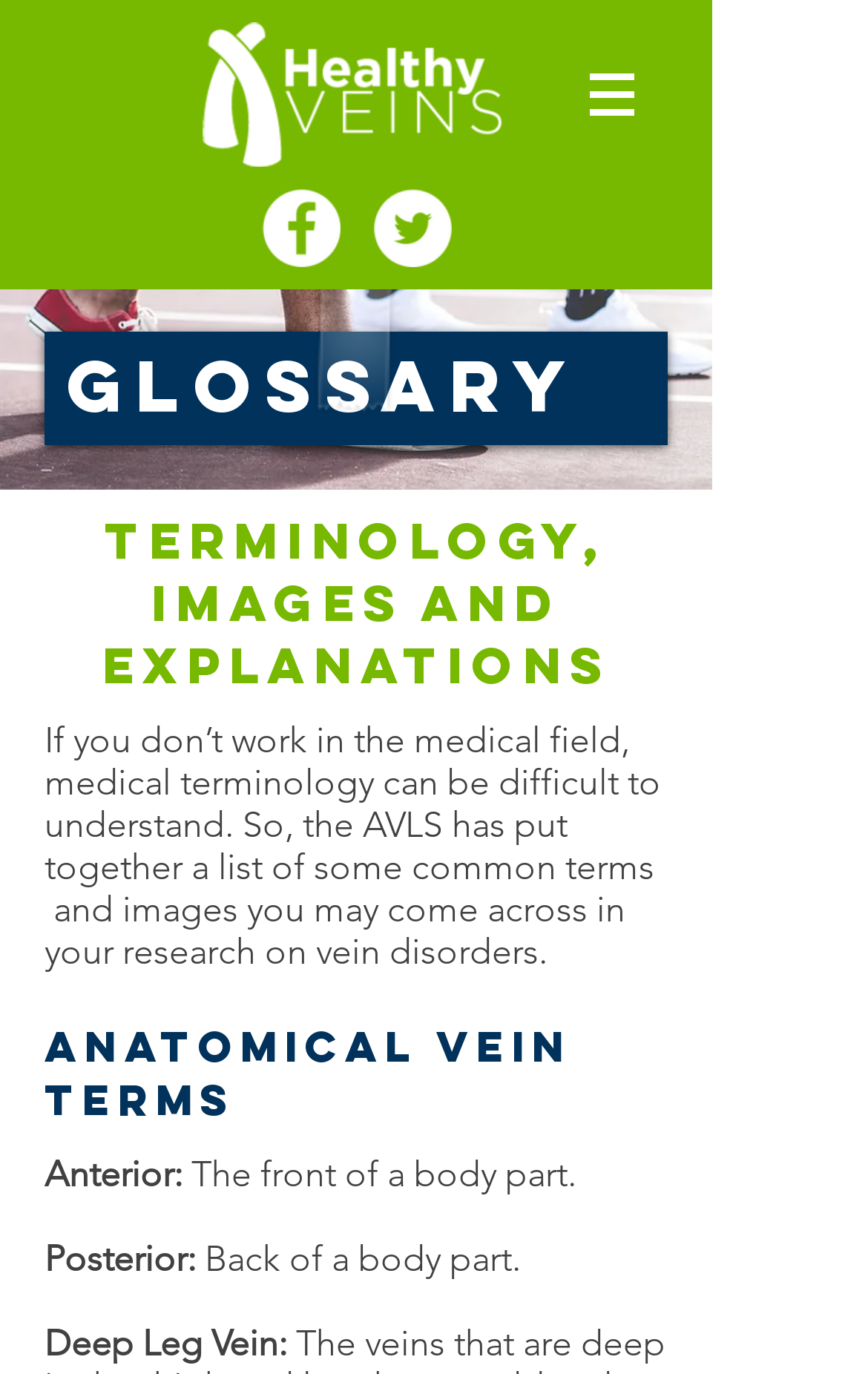Provide the bounding box coordinates, formatted as (top-left x, top-left y, bottom-right x, bottom-right y), with all values being floating point numbers between 0 and 1. Identify the bounding box of the UI element that matches the description: aria-label="Facebook - White Circle"

[0.303, 0.138, 0.392, 0.194]